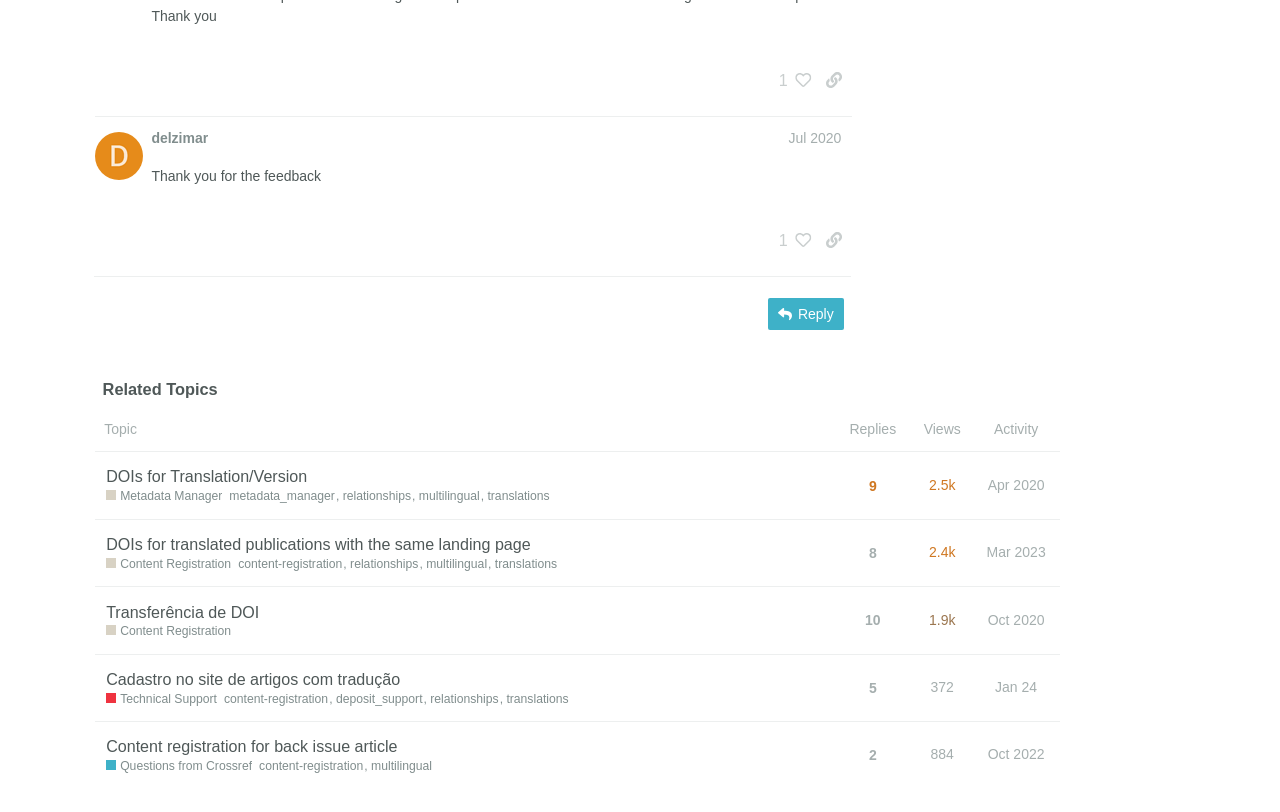Please analyze the image and provide a thorough answer to the question:
What is the view count of the third related topic?

The view count of the third related topic can be found in the gridcell element '2.5k' which is a child of the table element. The text of the gridcell indicates that the topic has been viewed 2504 times.